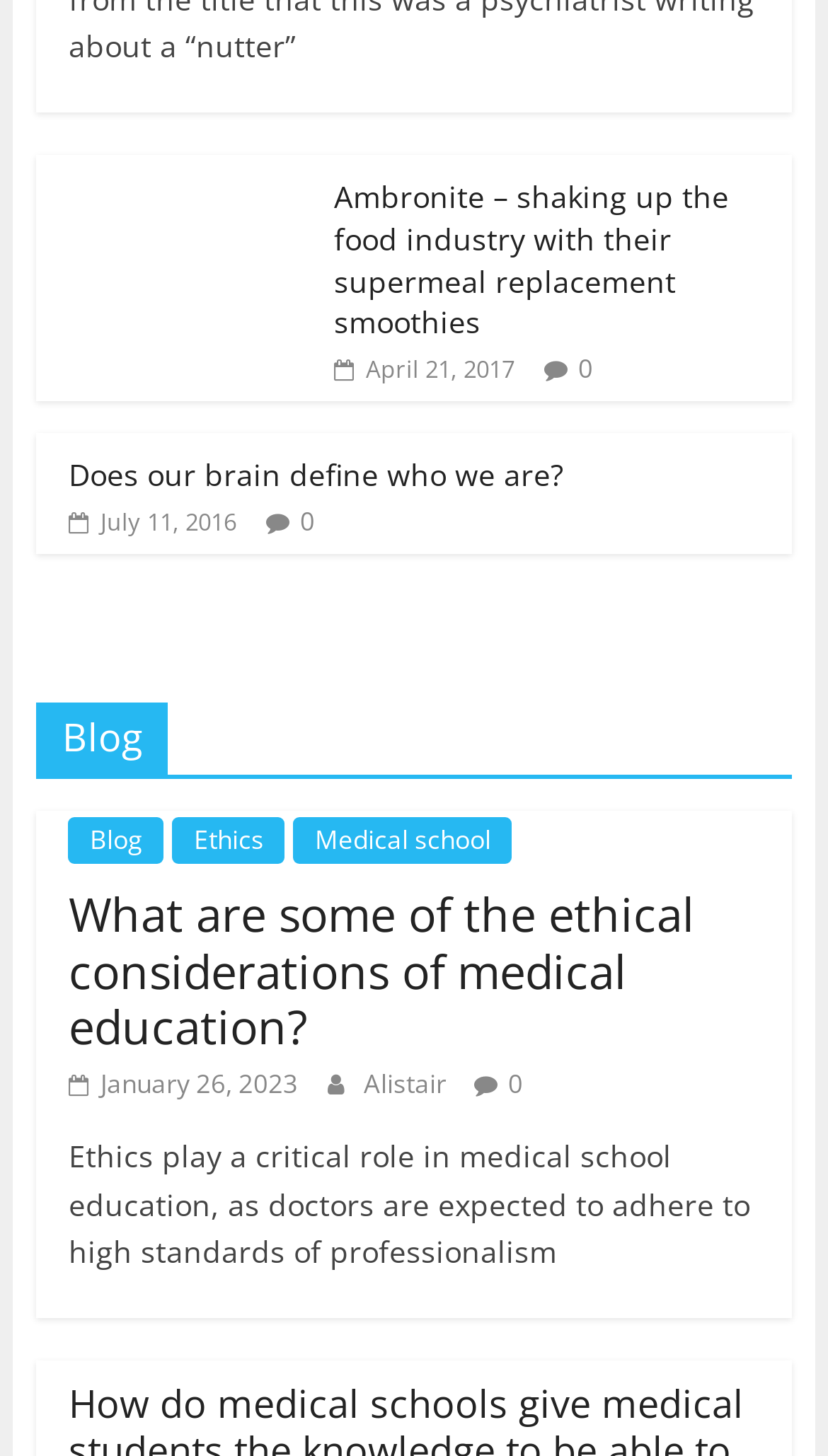What is the main topic of the webpage?
From the image, provide a succinct answer in one word or a short phrase.

Blog